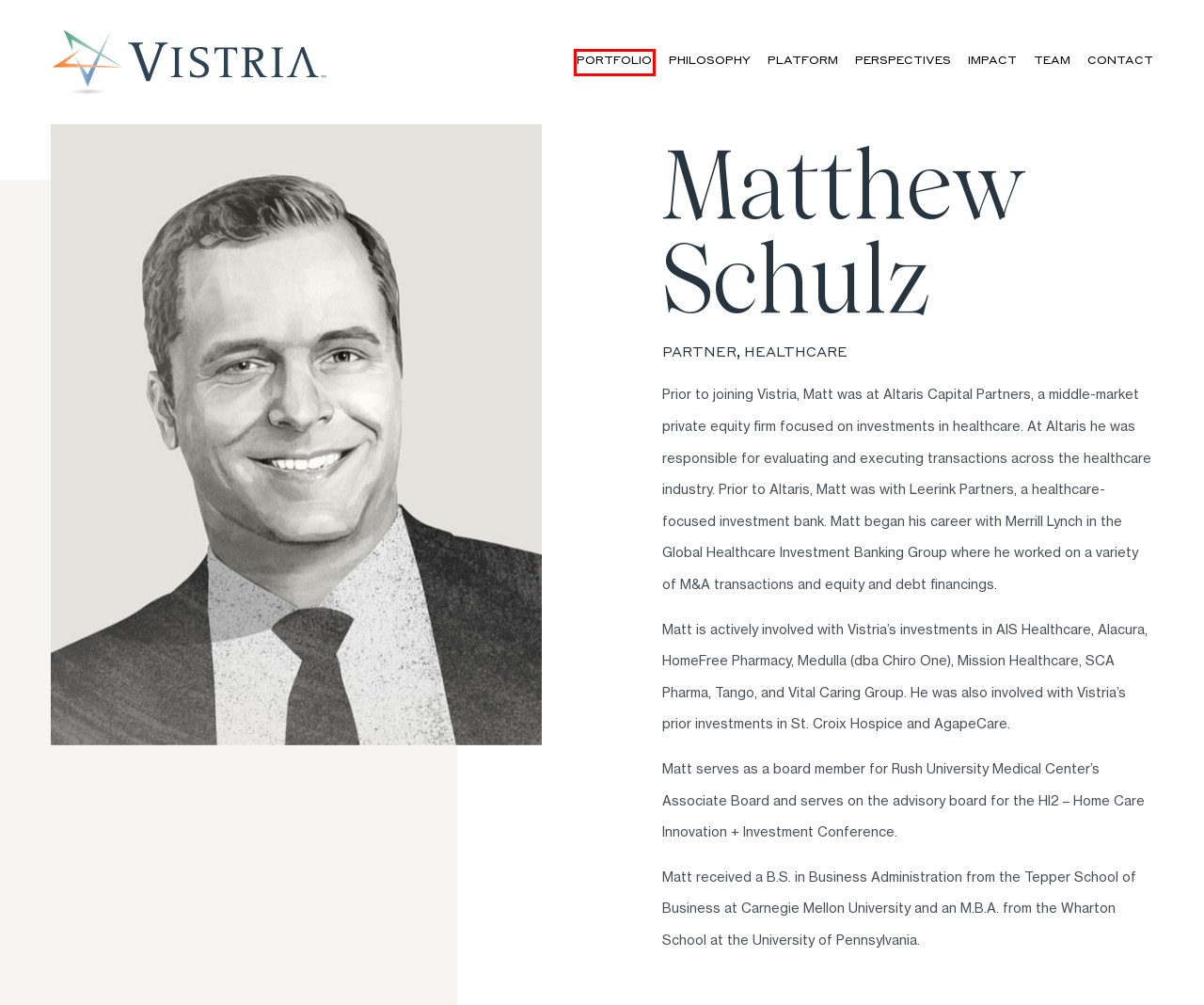You have received a screenshot of a webpage with a red bounding box indicating a UI element. Please determine the most fitting webpage description that matches the new webpage after clicking on the indicated element. The choices are:
A. Contact - The Vistria Group
B. Impact - The Vistria Group
C. Blog - The Vistria Group
D. Home - The Vistria Group
E. Portfolio - The Vistria Group
F. Our platform - The Vistria Group
G. Our team - The Vistria Group
H. Our philosophy - The Vistria Group

E